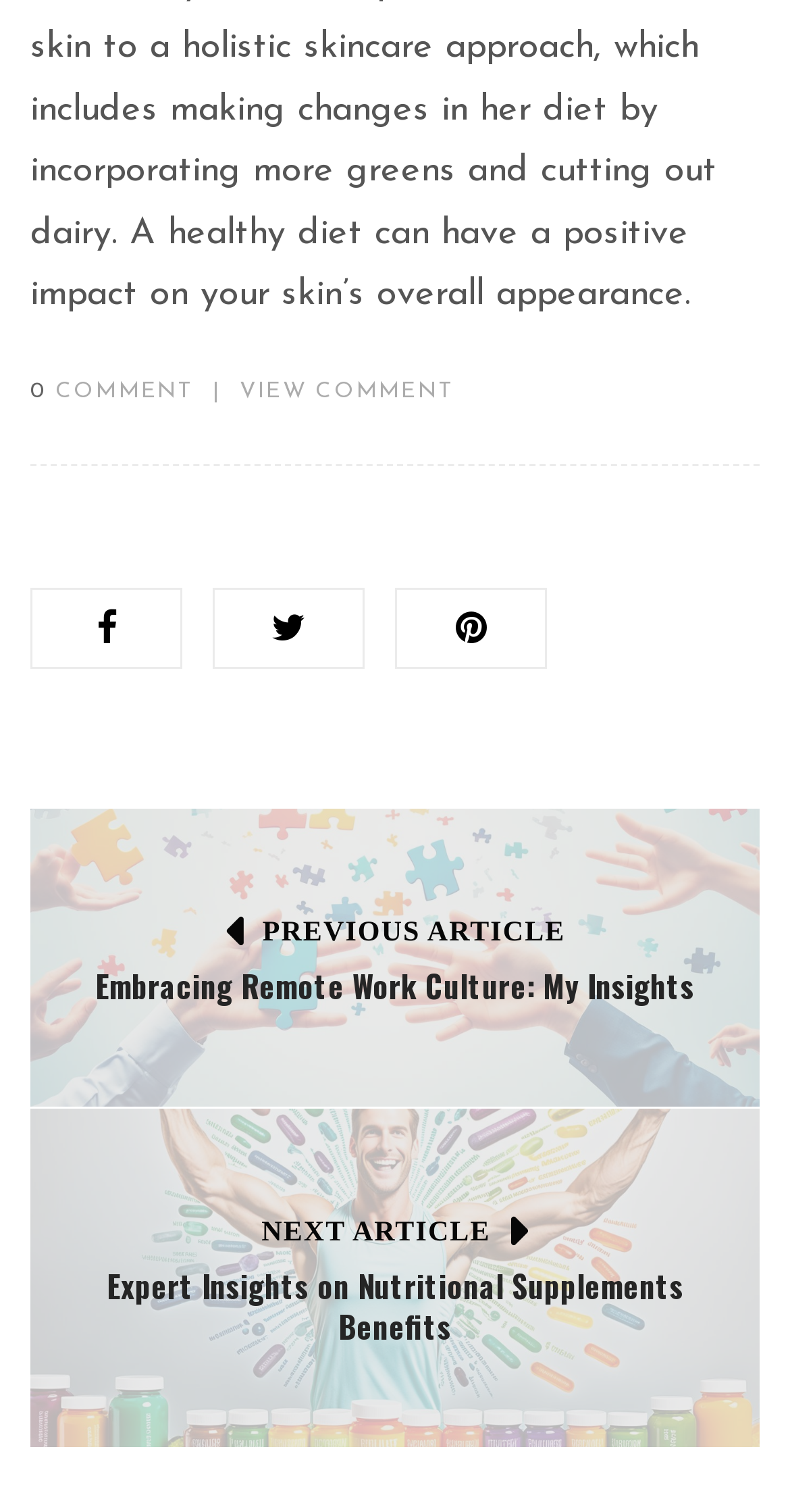Determine the bounding box coordinates of the clickable element necessary to fulfill the instruction: "view comment". Provide the coordinates as four float numbers within the 0 to 1 range, i.e., [left, top, right, bottom].

[0.303, 0.252, 0.575, 0.267]